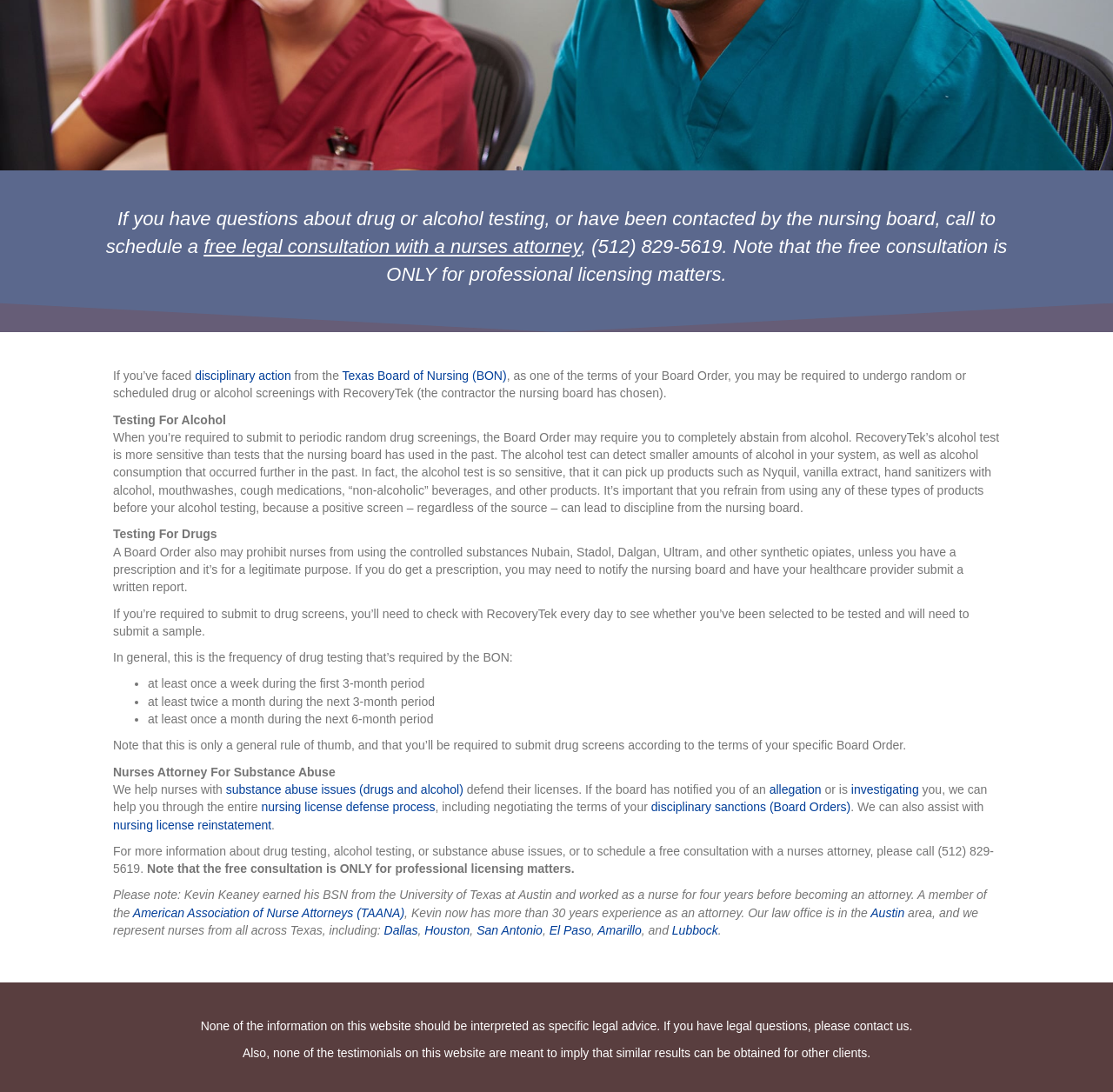Predict the bounding box for the UI component with the following description: "Make a Once Off Donation".

None